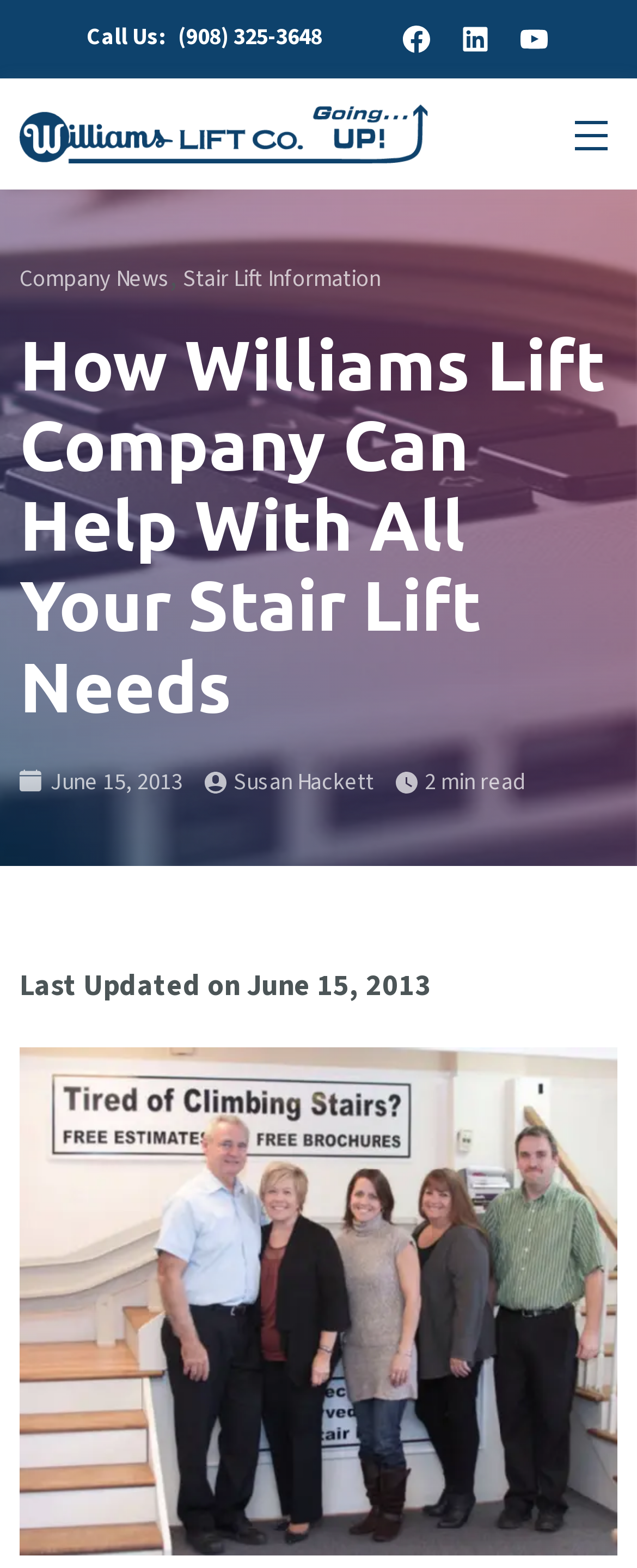Please identify the bounding box coordinates of the area that needs to be clicked to fulfill the following instruction: "Watch the company's YouTube channel."

[0.813, 0.013, 0.864, 0.038]